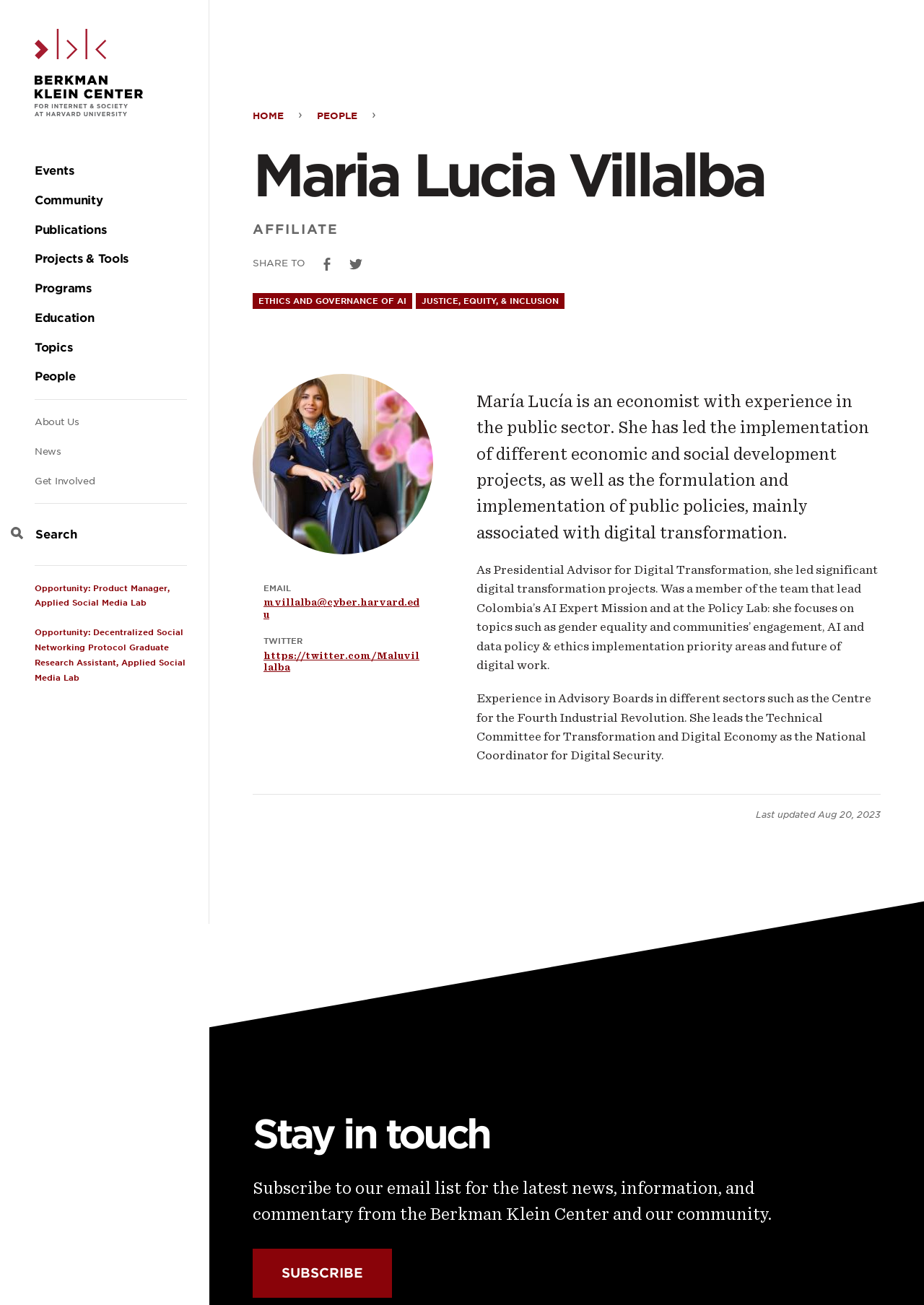What is the email address of Maria Lucia Villalba?
Based on the image, answer the question with a single word or brief phrase.

mvillalba@cyber.harvard.edu